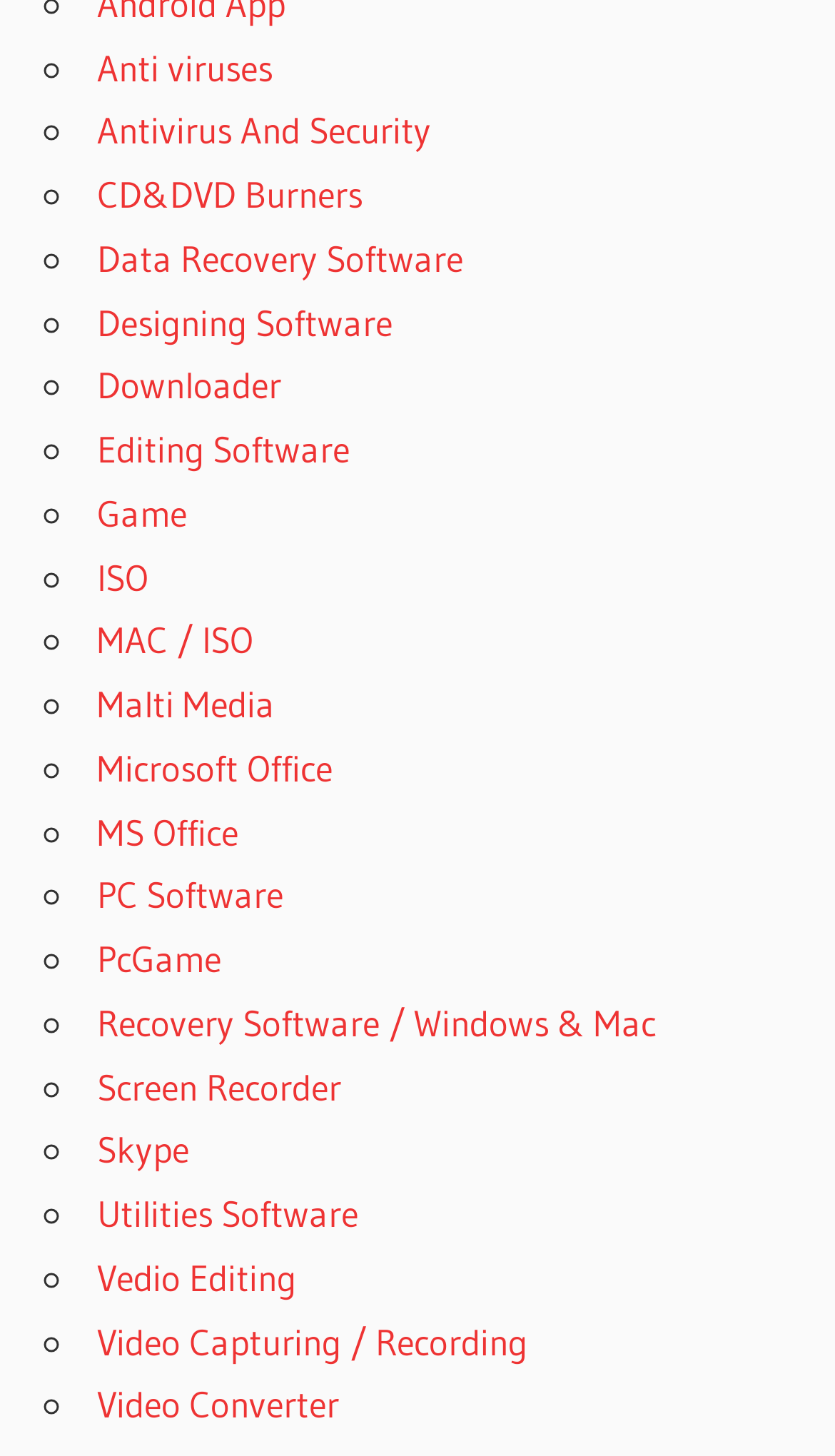Based on the element description Video Capturing / Recording, identify the bounding box coordinates for the UI element. The coordinates should be in the format (top-left x, top-left y, bottom-right x, bottom-right y) and within the 0 to 1 range.

[0.116, 0.905, 0.631, 0.936]